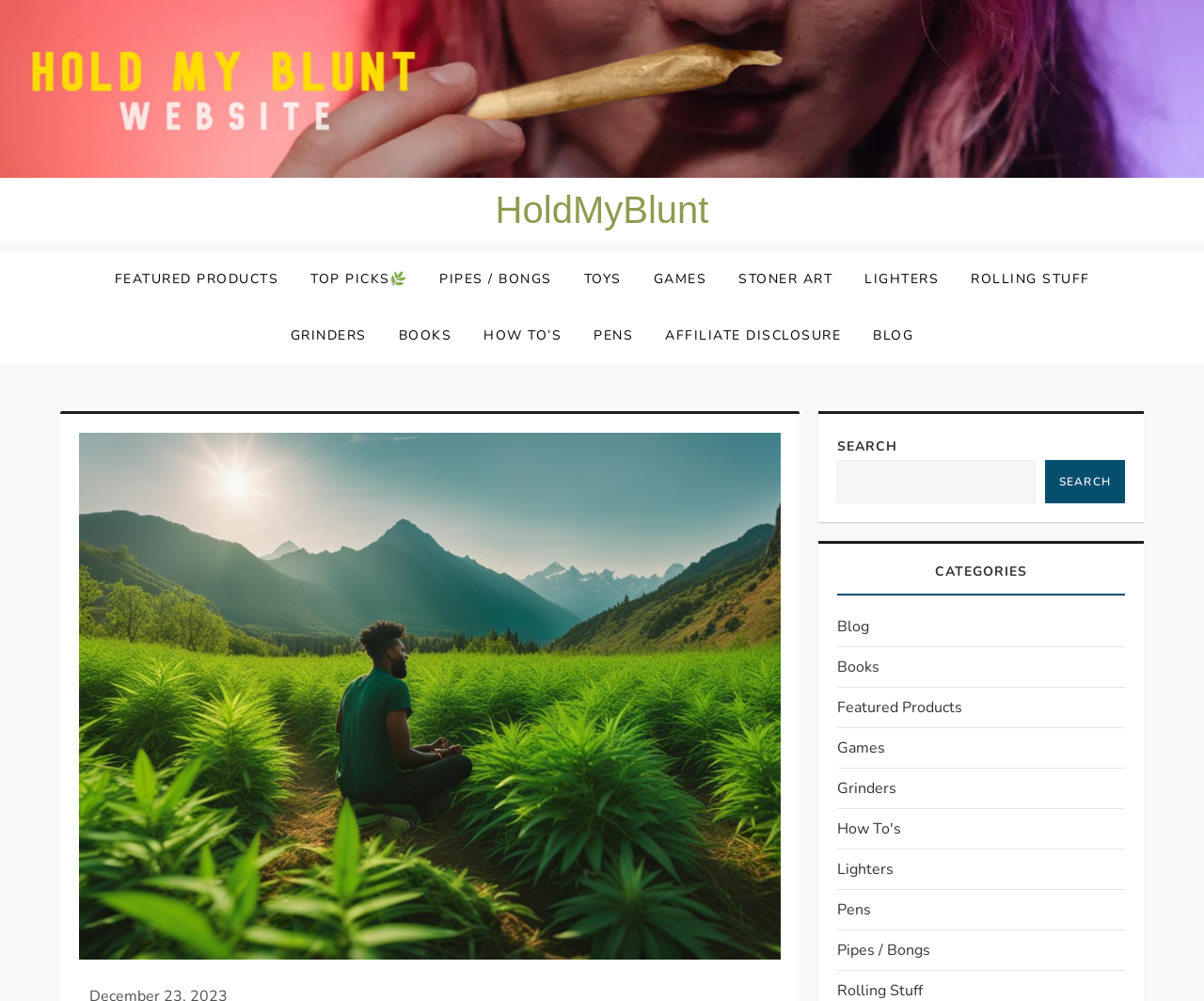Please answer the following question using a single word or phrase: 
What categories of products are available on the webpage?

Multiple categories